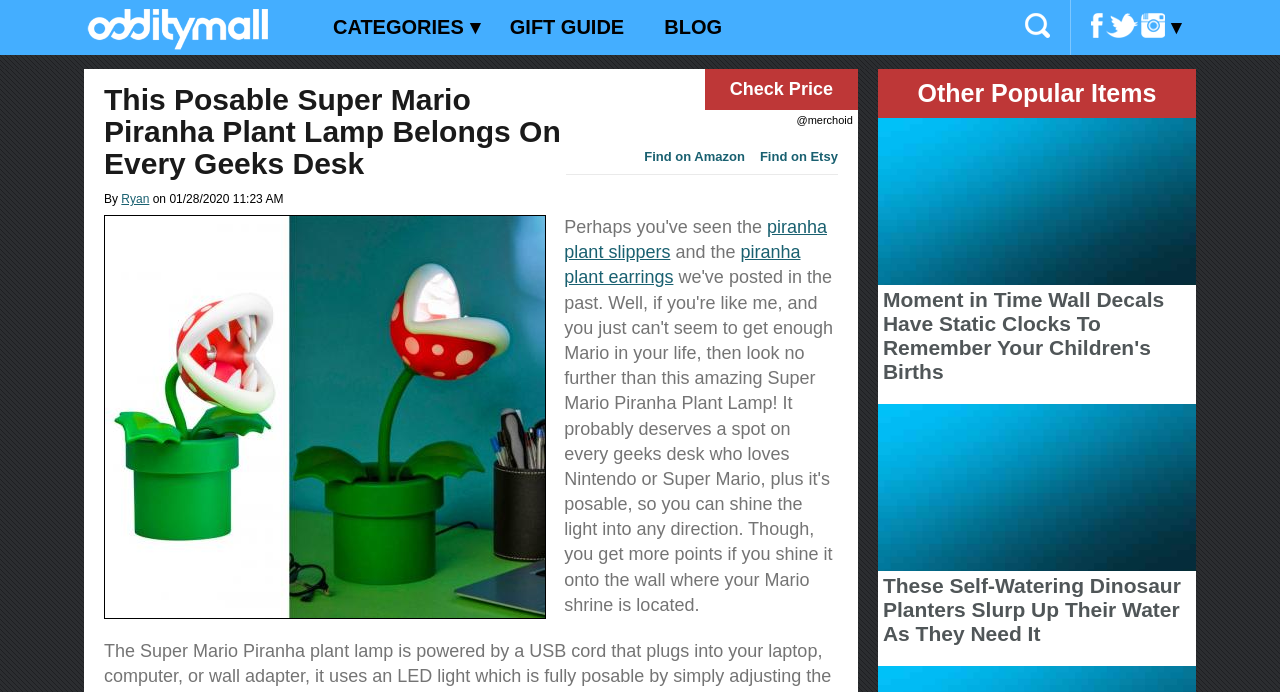What is the name of the website?
Provide an in-depth and detailed explanation in response to the question.

I determined the name of the website by looking at the logo link at the top left corner of the webpage, which says 'Odditymall Logo'.